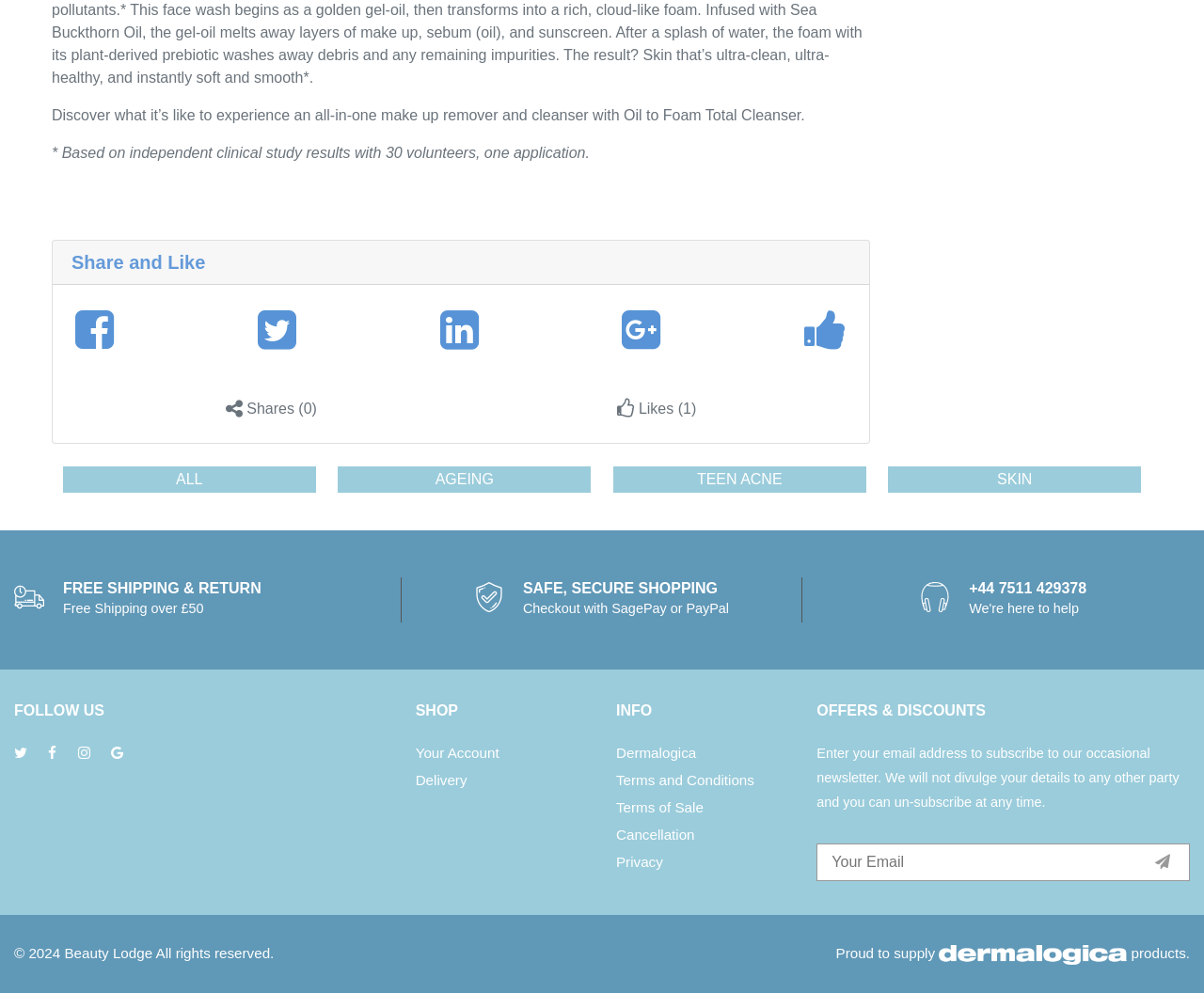Please determine the bounding box coordinates of the section I need to click to accomplish this instruction: "Click the Facebook like button".

[0.214, 0.309, 0.246, 0.355]